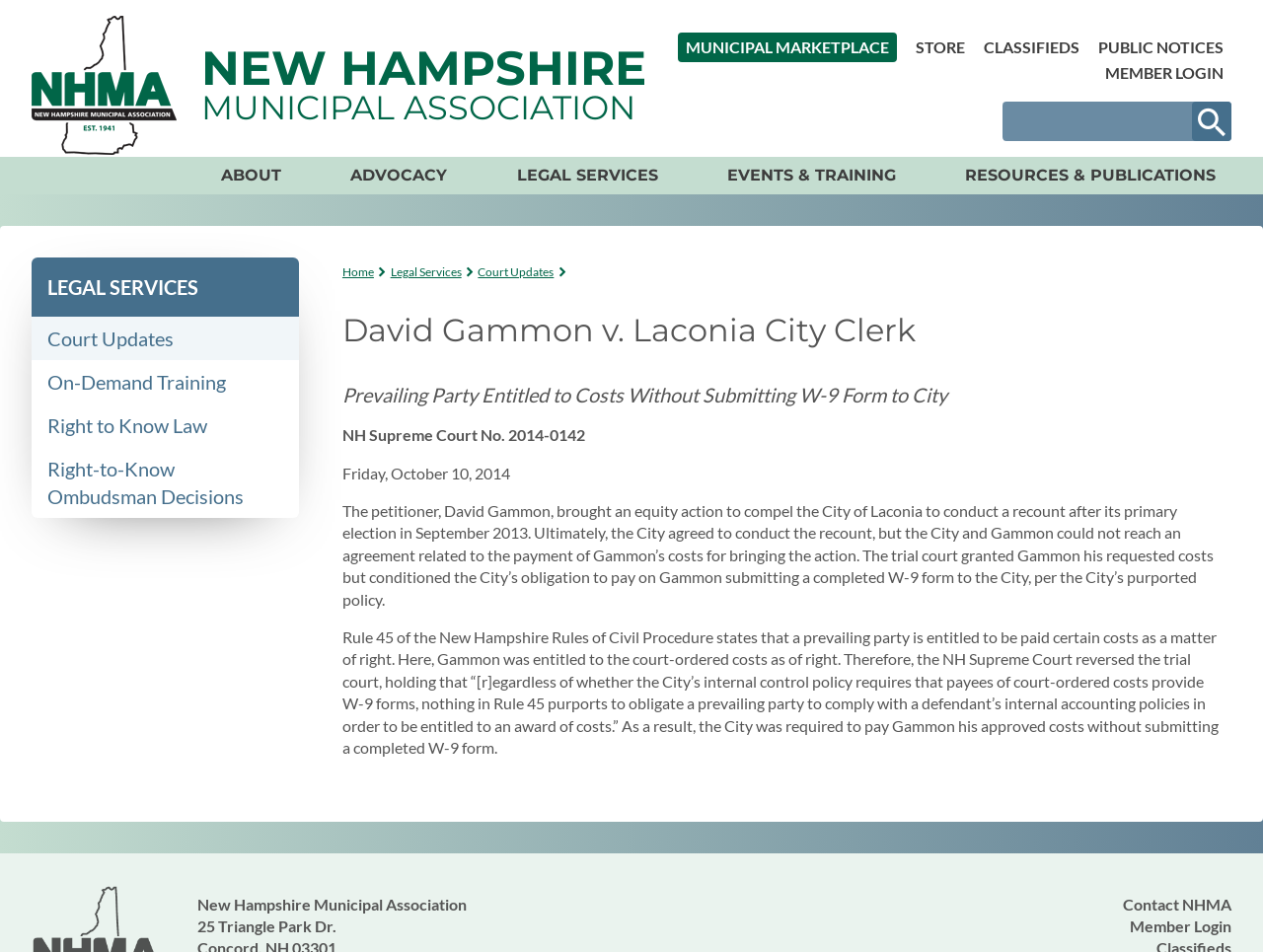Generate a thorough explanation of the webpage's elements.

The webpage is about a court case, "David Gammon v. Laconia City Clerk", and is hosted by the New Hampshire Municipal Association. At the top of the page, there is a navigation menu with links to "ABOUT", "ADVOCACY", "LEGAL SERVICES", and other sections. Below the navigation menu, there is a search form with a text box and a search button.

The main content of the page is divided into two sections. The left section has a heading "You are here" with a breadcrumb trail showing the current page's location in the website's hierarchy. Below the breadcrumb trail, there are links to "Home", "Legal Services", and "Court Updates".

The right section has a heading "David Gammon v. Laconia City Clerk" and contains the main content of the page. There are several paragraphs of text describing the court case, including the ruling and the implications. The text is divided into sections with headings, and there are links to related resources and documents.

At the bottom of the page, there is a footer section with links to "Contact NHMA" and "Member Login", as well as the address of the New Hampshire Municipal Association. There is also a logo of the association in the top-left corner of the page.

Throughout the page, there are several buttons and links with icons, including expand buttons and a search button. The page has a clean and organized layout, making it easy to navigate and read.